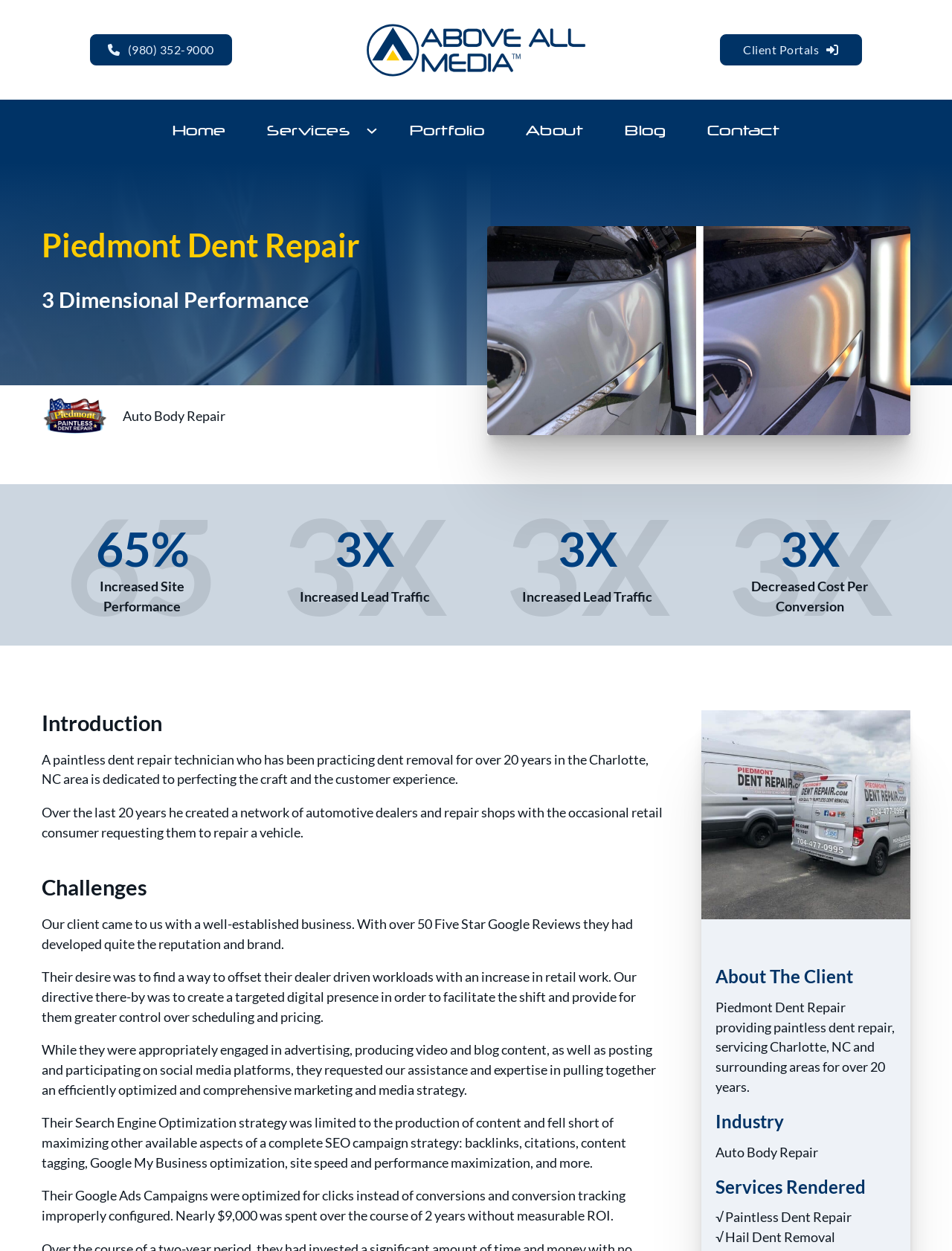Provide the text content of the webpage's main heading.

Piedmont Dent Repair